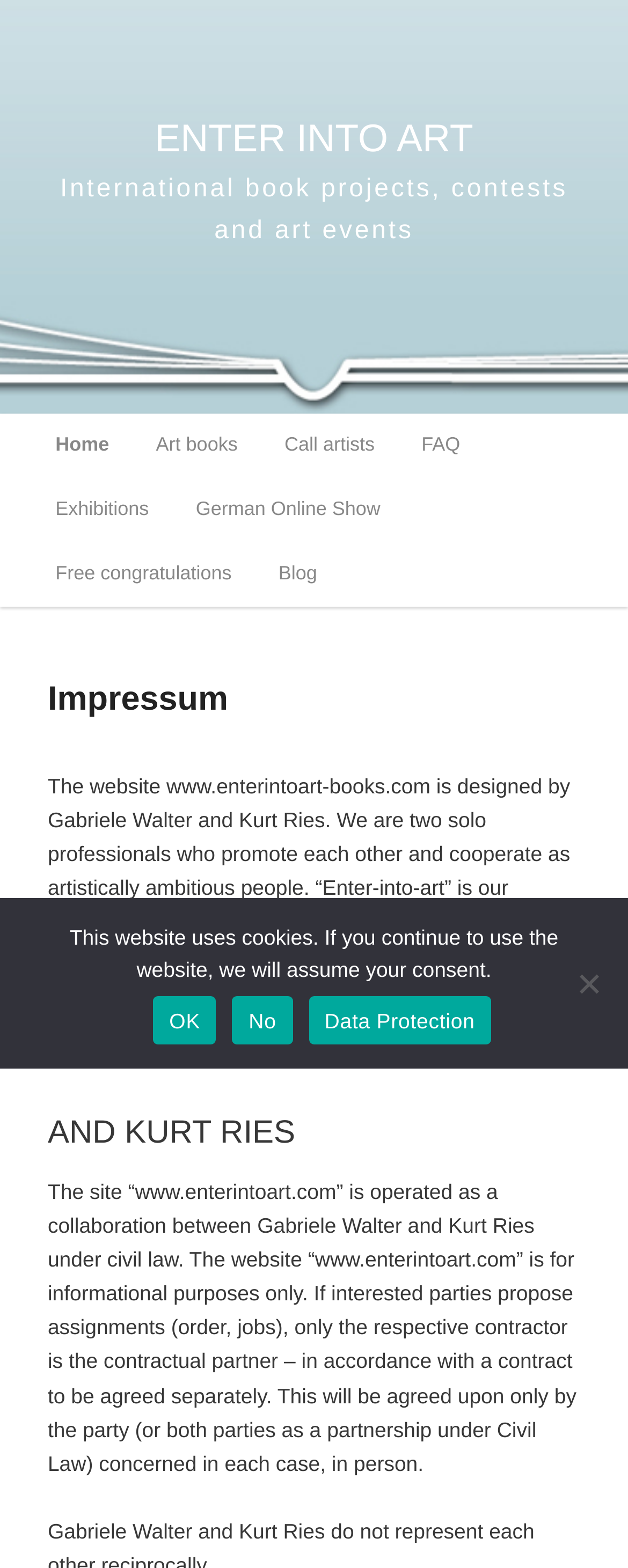Find the bounding box coordinates for the area you need to click to carry out the instruction: "Click on the 'Blog' link". The coordinates should be four float numbers between 0 and 1, indicated as [left, top, right, bottom].

[0.406, 0.346, 0.542, 0.387]